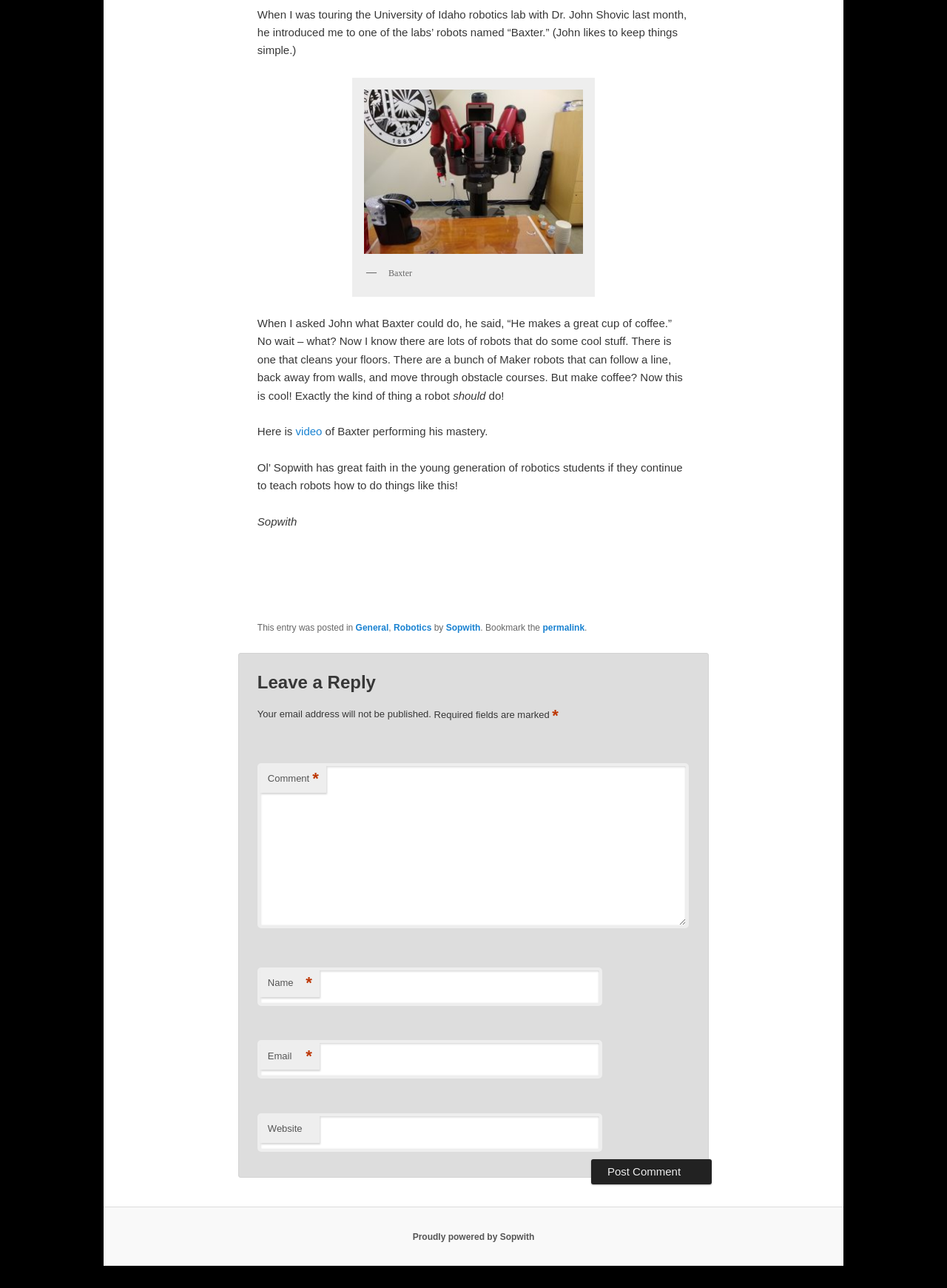Please specify the bounding box coordinates of the clickable section necessary to execute the following command: "Post a comment".

[0.624, 0.9, 0.752, 0.92]